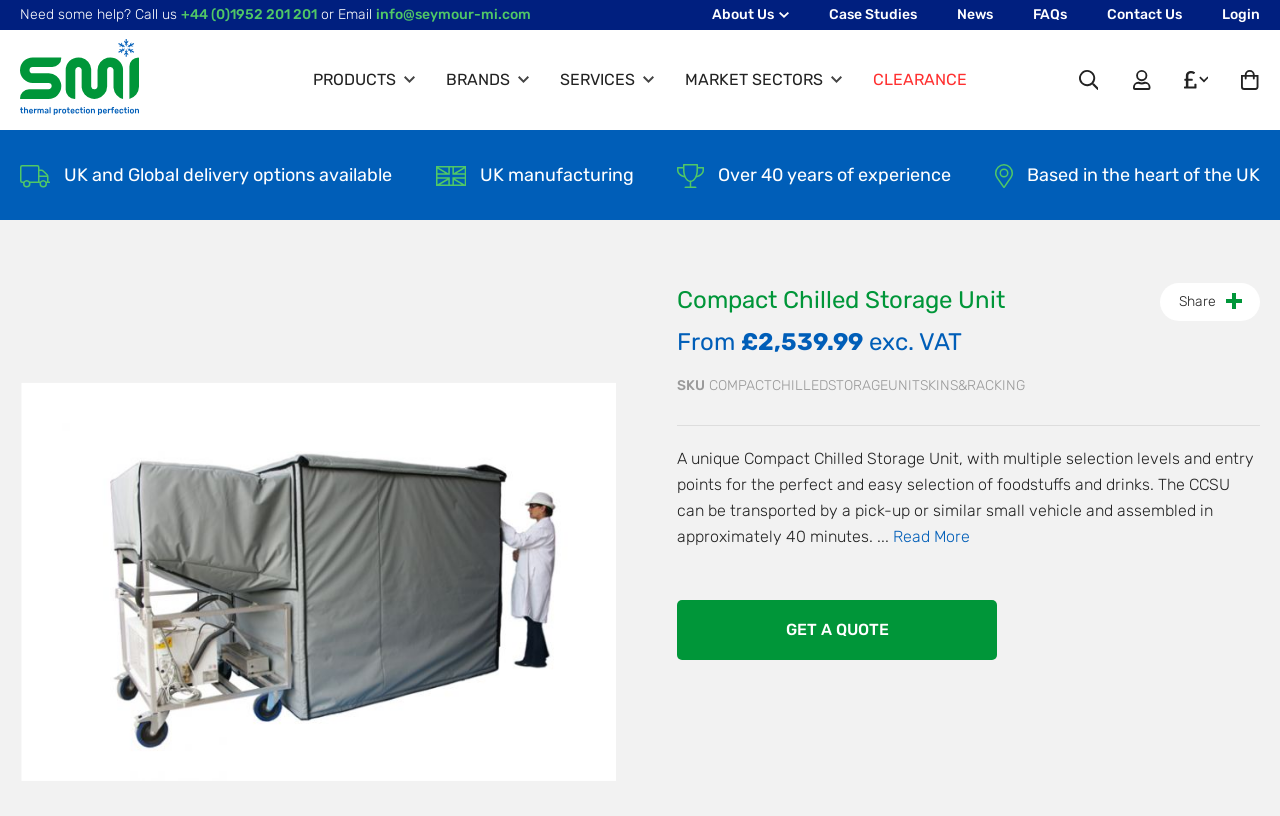Predict the bounding box coordinates of the area that should be clicked to accomplish the following instruction: "View the product details". The bounding box coordinates should consist of four float numbers between 0 and 1, i.e., [left, top, right, bottom].

[0.698, 0.646, 0.758, 0.669]